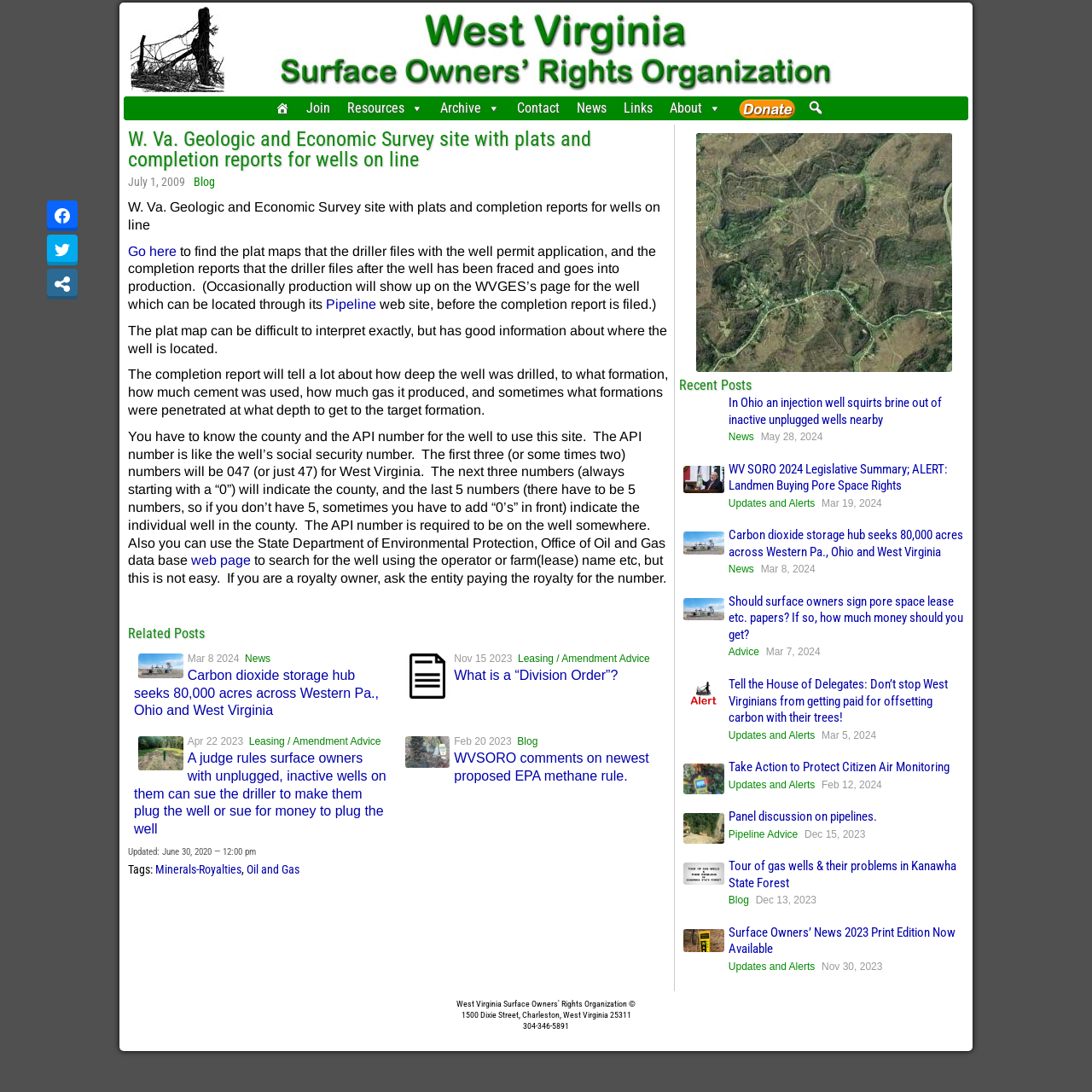Locate the bounding box coordinates of the segment that needs to be clicked to meet this instruction: "Read News".

[0.52, 0.088, 0.563, 0.11]